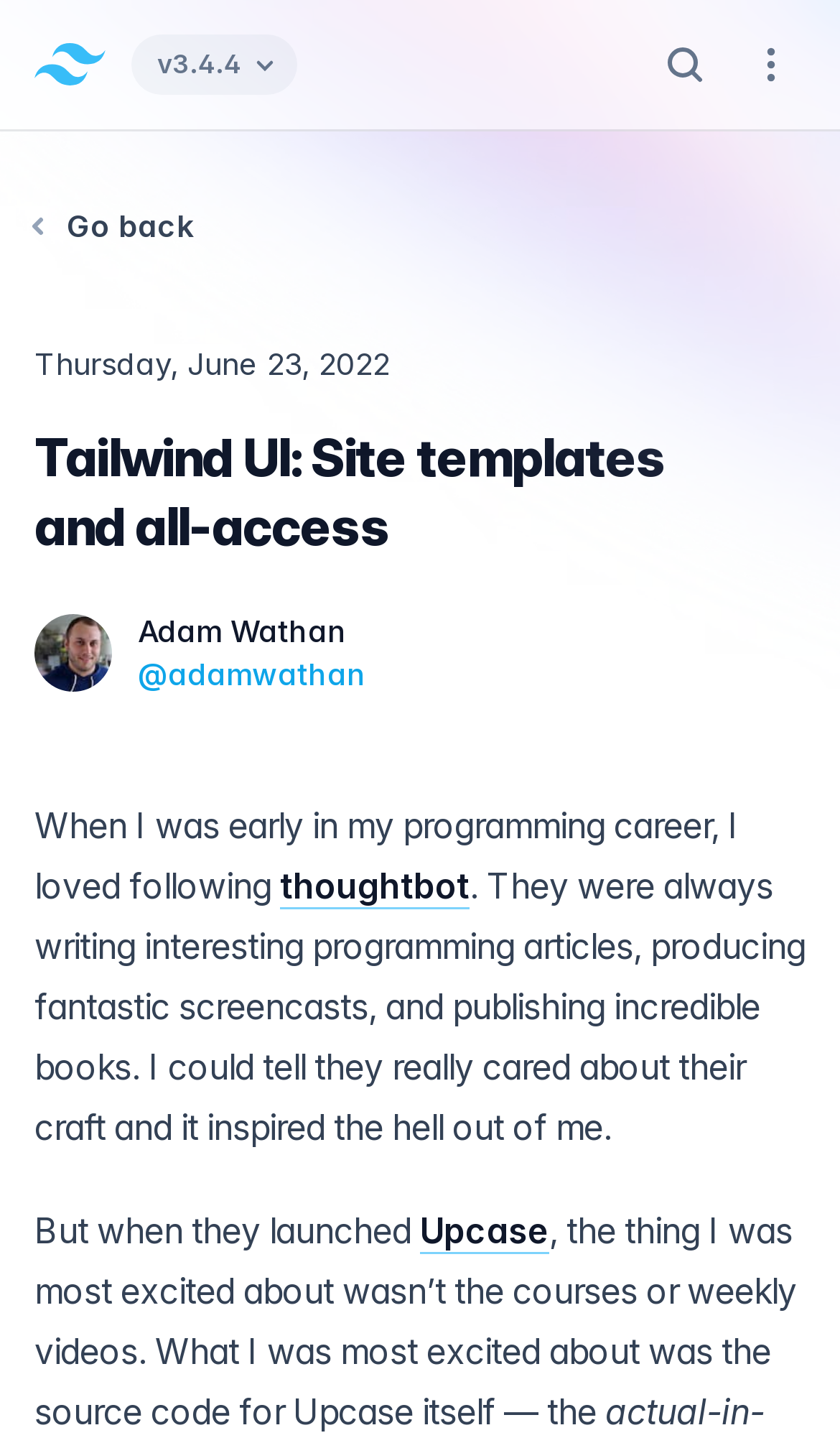What is the date of the article?
Using the screenshot, give a one-word or short phrase answer.

Thursday, June 23, 2022